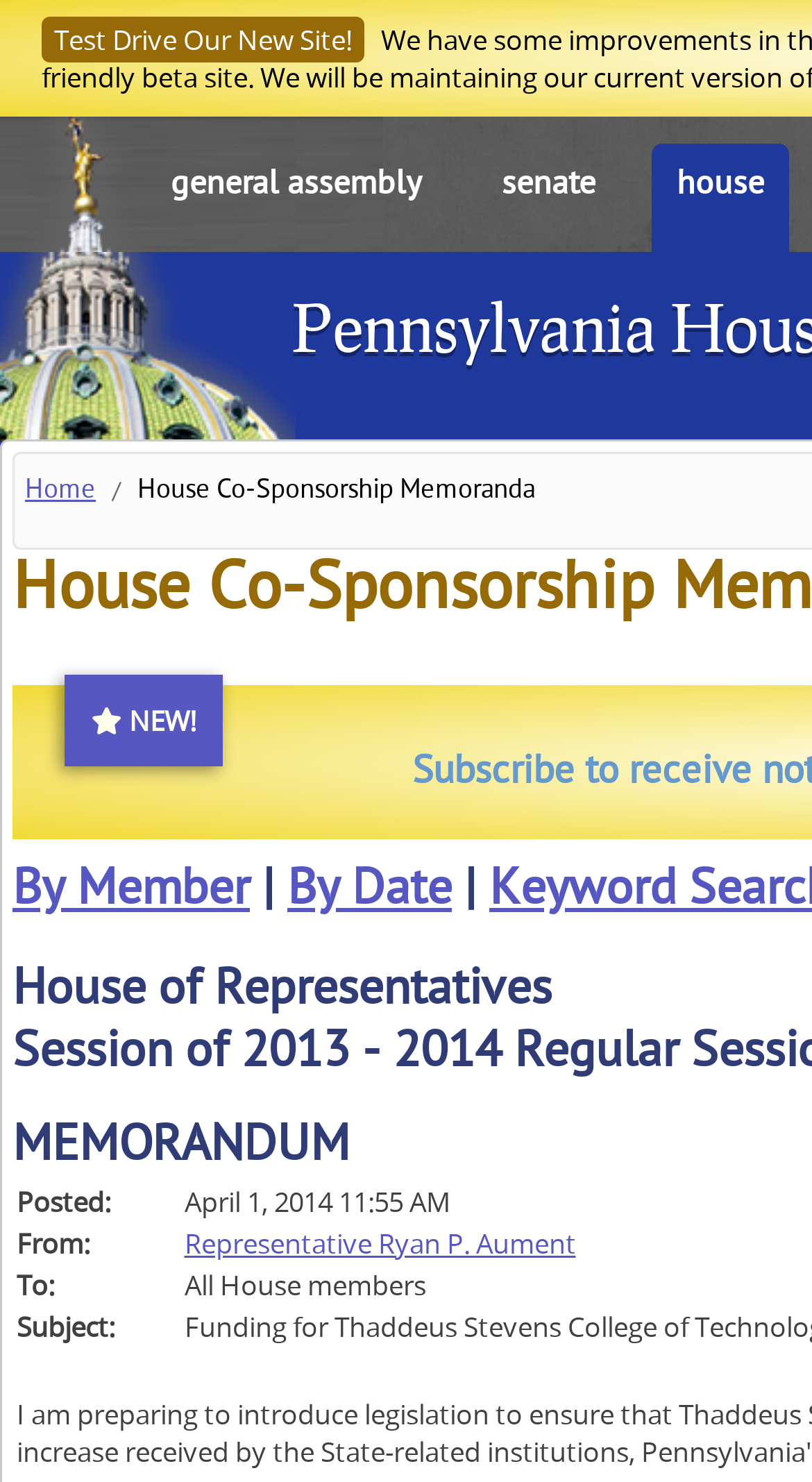Describe the entire webpage, focusing on both content and design.

The webpage is about House Co-Sponsorship Memoranda of the PA House of Representatives. At the top left, there is a promotional message "Test Drive Our New Site!" in a relatively small font size. Below this message, there are three links in a row, "general assembly", "senate", and "house", which are likely navigation links to other related websites.

On the left side of the page, there is a vertical navigation menu with a "Home" link at the top, followed by a separator "/" and then the title "House Co-Sponsorship Memoranda". Below this title, there are two links, "By Member" and "By Date", which are likely filtering options for the memoranda.

The main content of the page is a table or grid with several columns, including "Posted:", "From:", "To:", and "Subject:". Each row in the table represents a single memoranda, with links to the representatives' names, such as "Representative Ryan P. Aument". The table also has some empty cells, denoted by "\xa0".